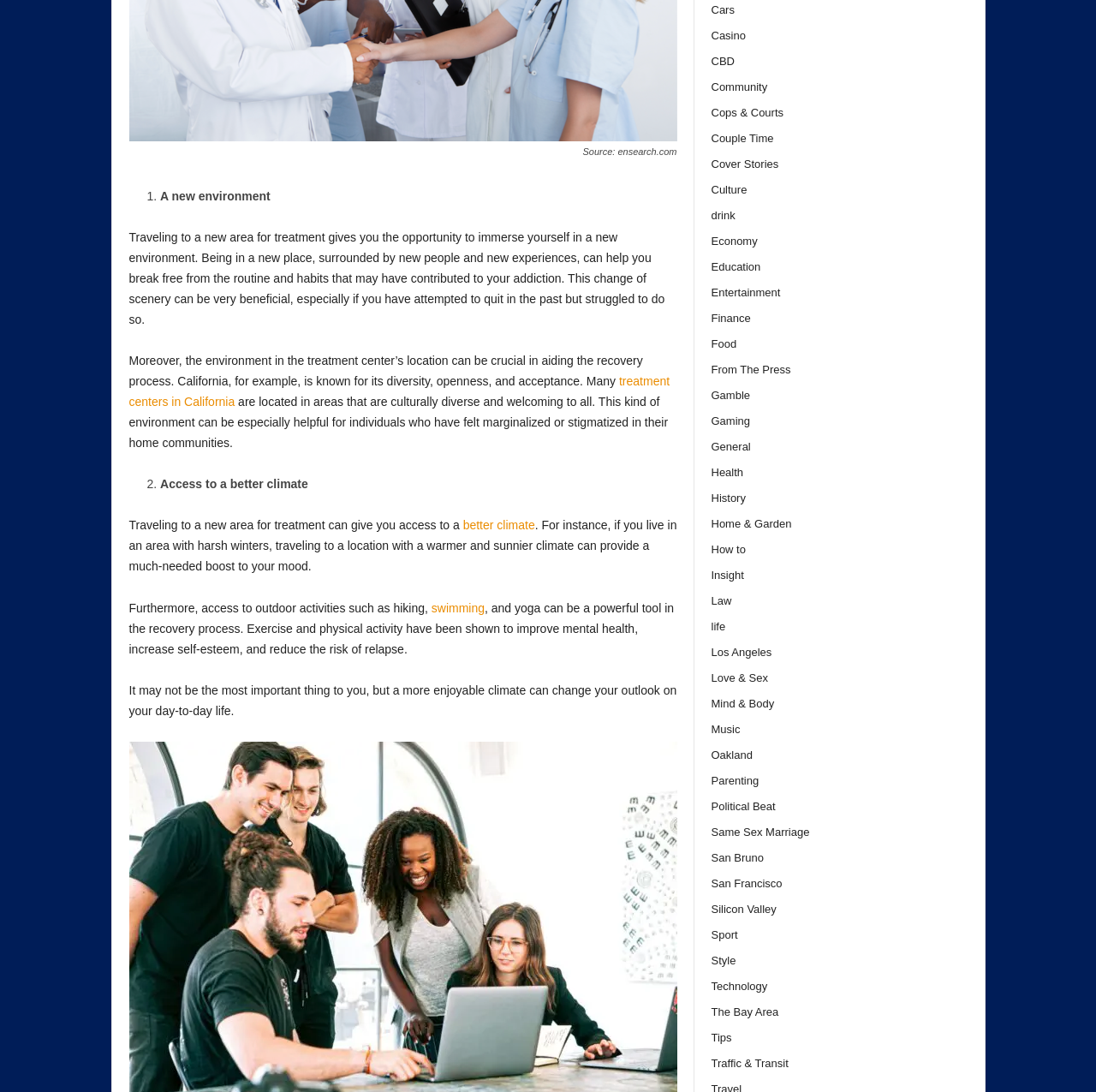Please identify the coordinates of the bounding box for the clickable region that will accomplish this instruction: "Follow the link 'better climate'".

[0.422, 0.475, 0.488, 0.487]